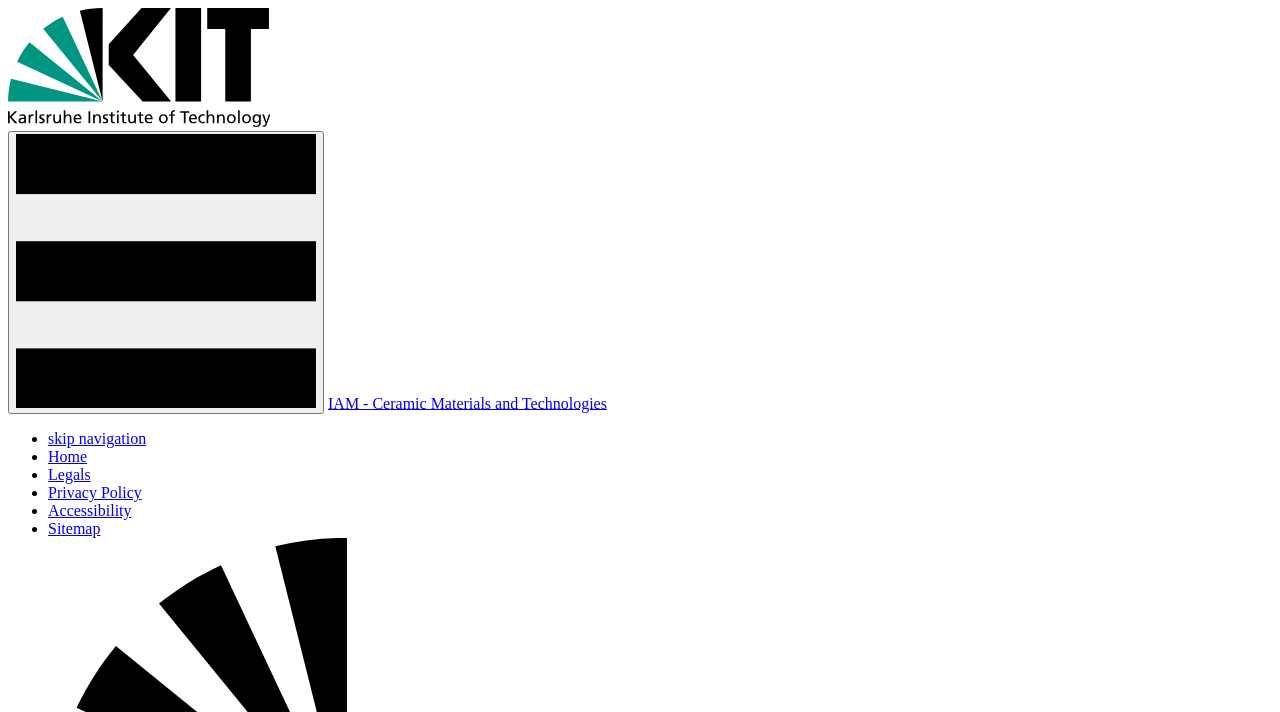Explain in detail what is displayed on the webpage.

The webpage is about research on microstructure characterization, specifically focusing on strontium titanate. At the top left corner, there is a link to "KIT - Karlsruhe Institute of Technology" accompanied by an image with the same name. Next to it, there is a button with no text, accompanied by an image. 

On the right side of the top section, there is a link to "IAM - Ceramic Materials and Technologies". Below this top section, there is a list of navigation links, starting with "skip navigation" on the left side, followed by "Home", "Legals", "Privacy Policy", "Accessibility", and "Sitemap" on the right side. Each list item is marked with a bullet point. The links have shortcuts, such as Alt+1 for "Home" and Alt+8 for "Legals".